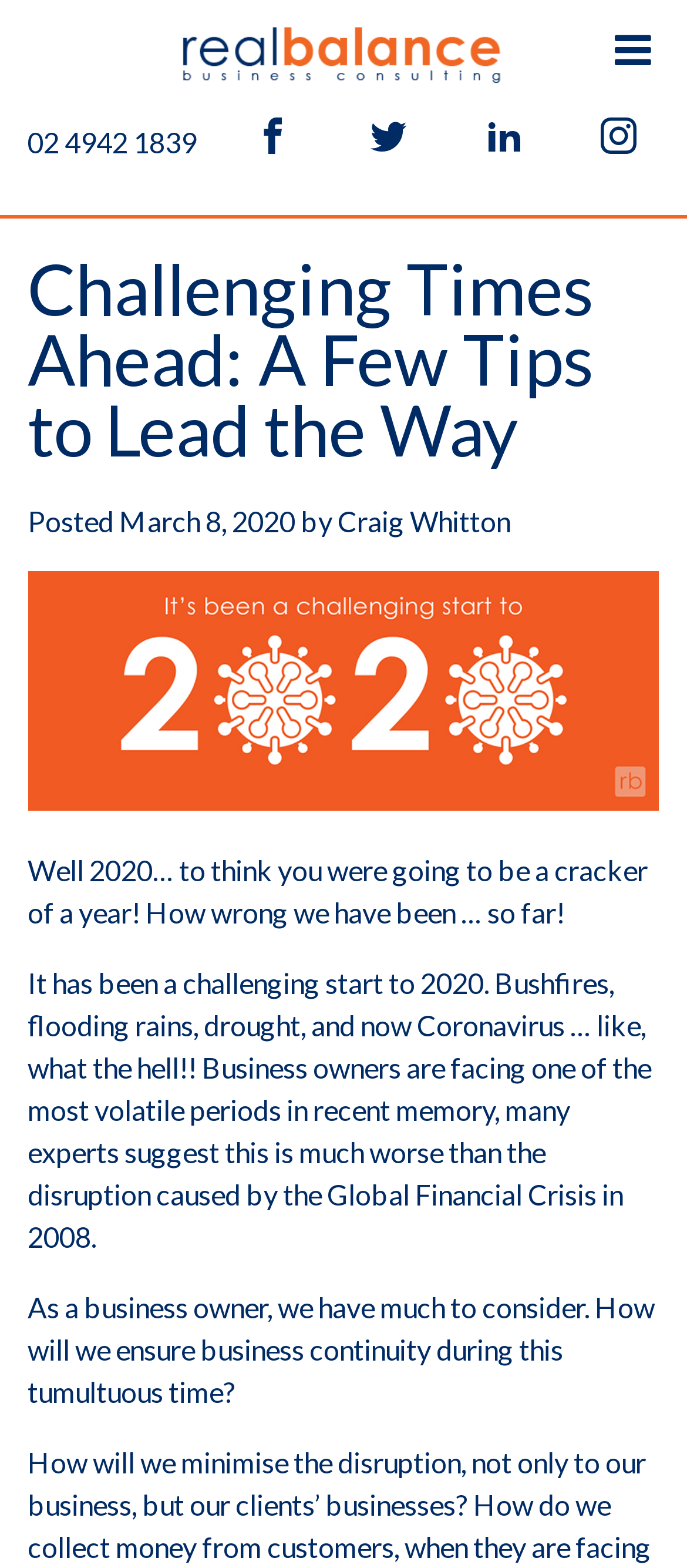Using the provided element description "Real Balance", determine the bounding box coordinates of the UI element.

[0.244, 0.011, 0.756, 0.056]